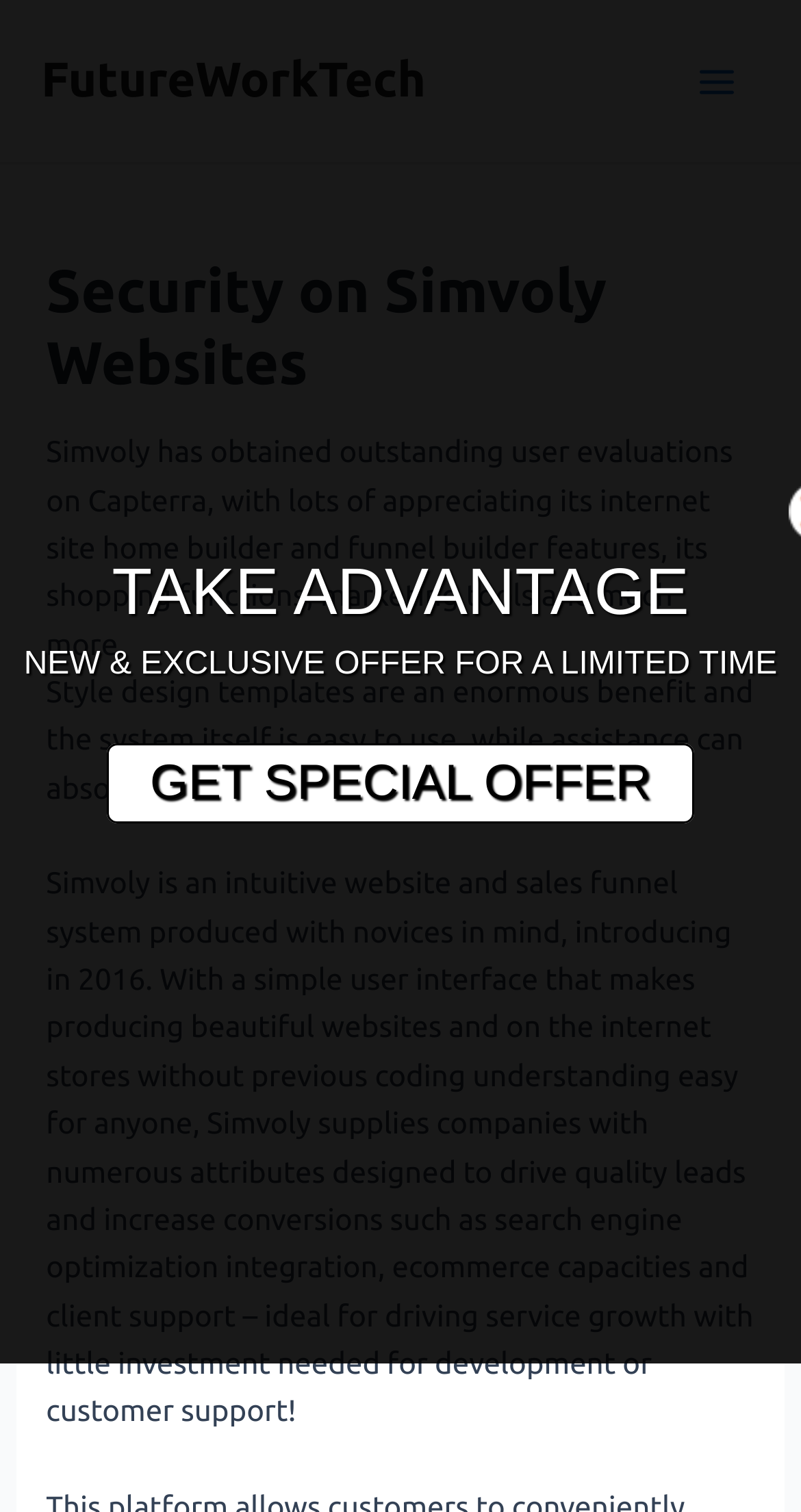Extract the main heading from the webpage content.

Security on Simvoly Websites